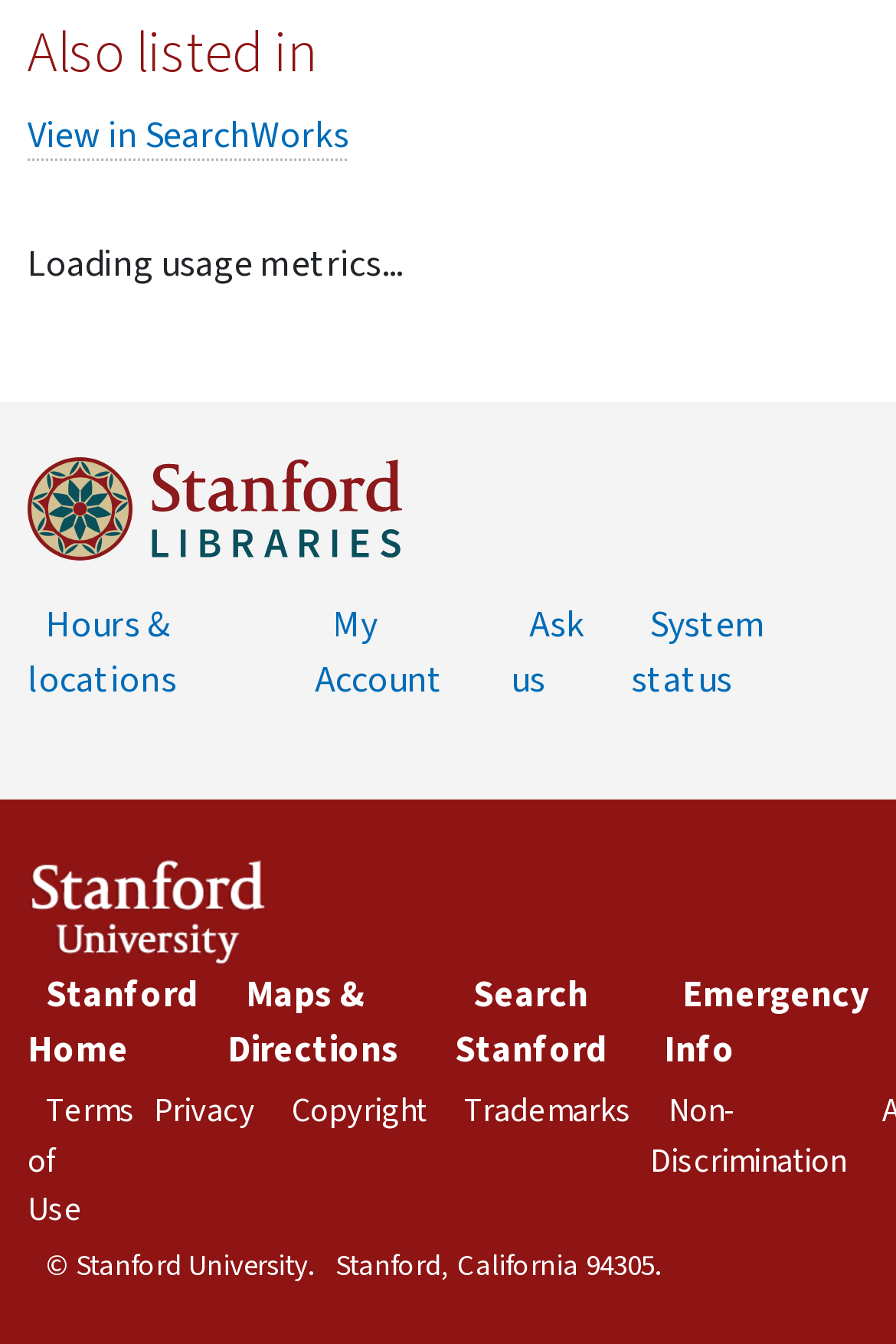Given the element description alt="UCF STIG Viewer Logo", identify the bounding box coordinates for the UI element on the webpage screenshot. The format should be (top-left x, top-left y, bottom-right x, bottom-right y), with values between 0 and 1.

None